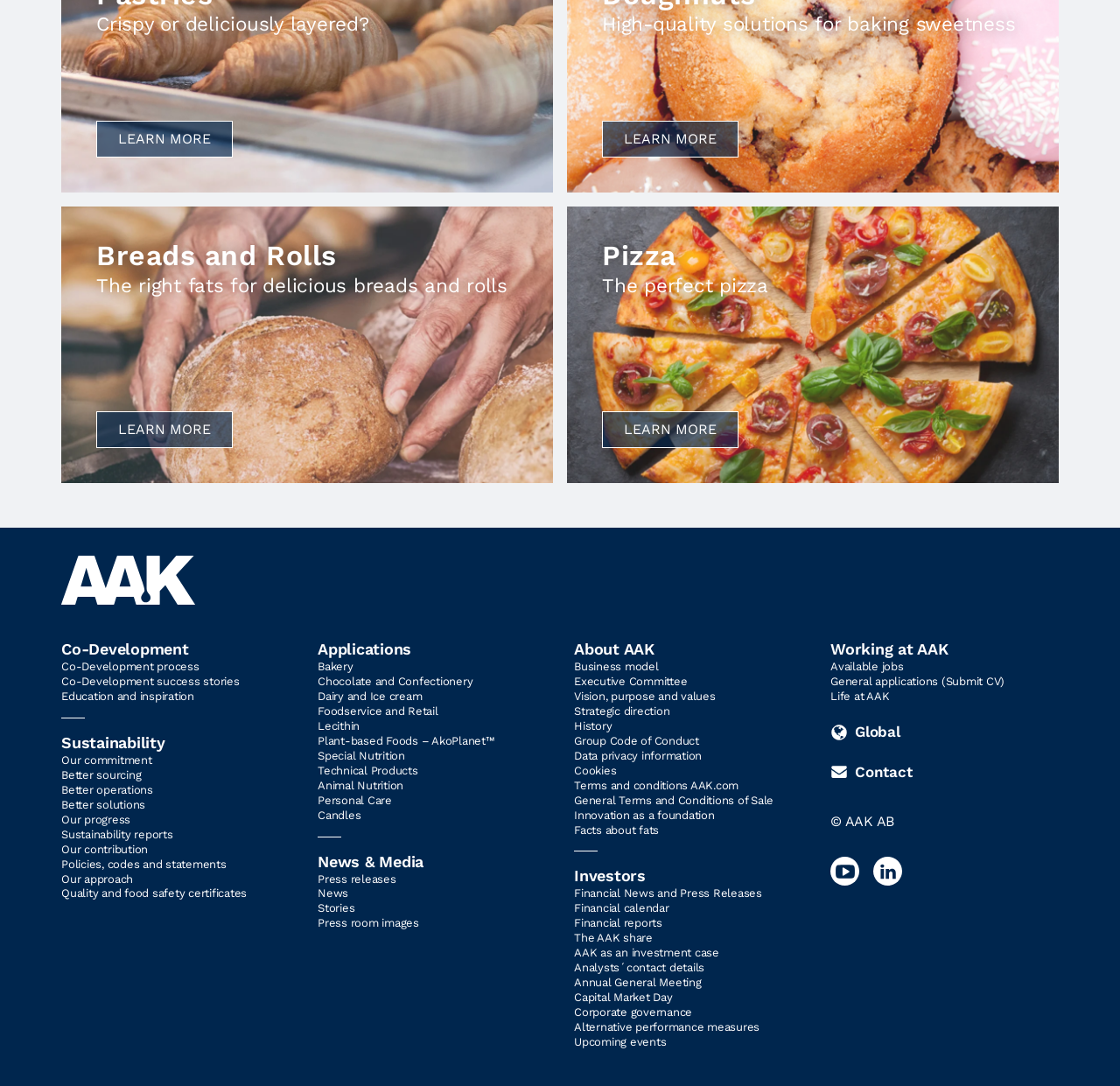Extract the bounding box for the UI element that matches this description: "Plant-based Foods – AkoPlanet™".

[0.284, 0.676, 0.442, 0.688]